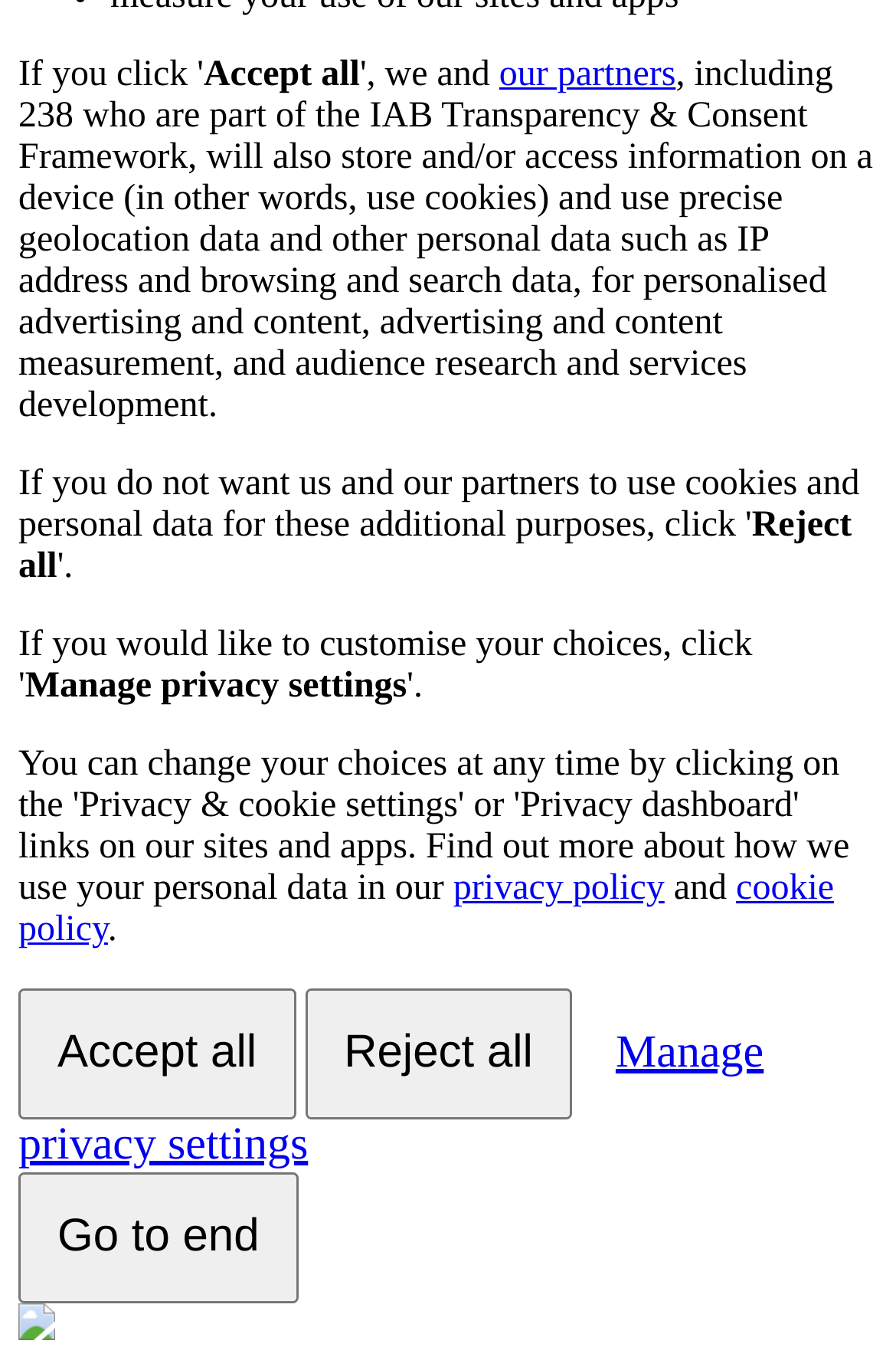Using the provided description: "Recuva for Mac", find the bounding box coordinates of the corresponding UI element. The output should be four float numbers between 0 and 1, in the format [left, top, right, bottom].

None